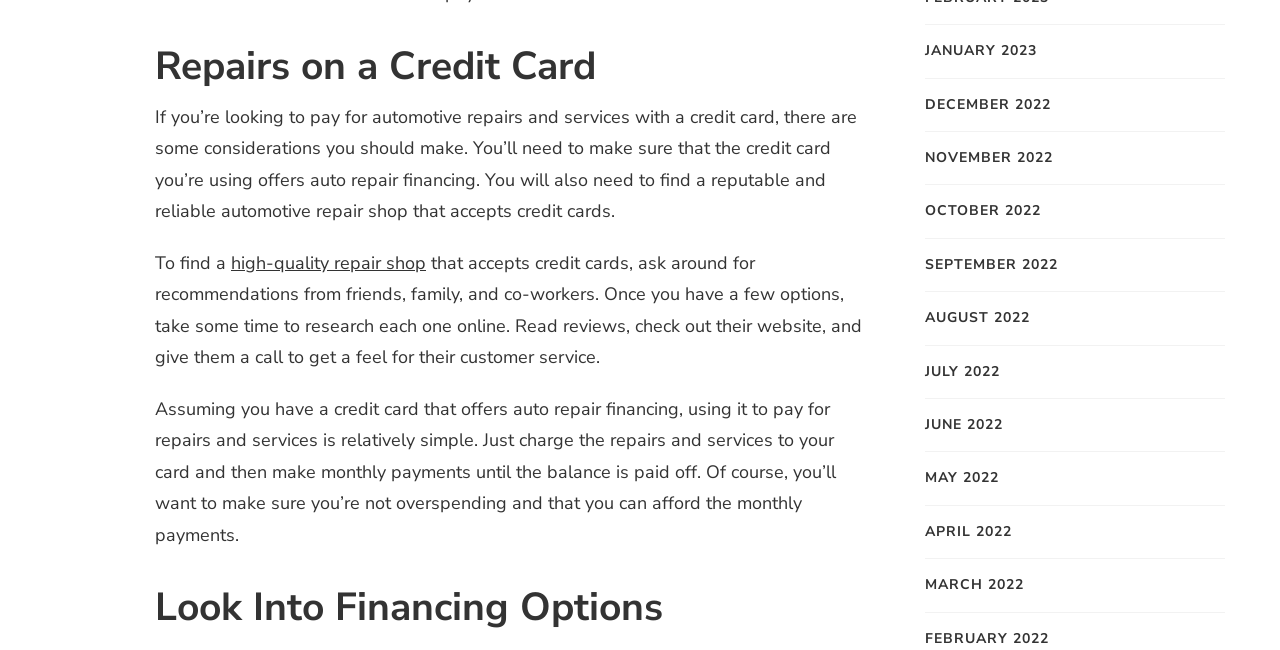What is the main topic of the webpage?
Provide a comprehensive and detailed answer to the question.

The main topic of the webpage is 'Repairs on a Credit Card' as indicated by the heading at the top of the page. The content of the page discusses the considerations and process of using a credit card to pay for automotive repairs and services.